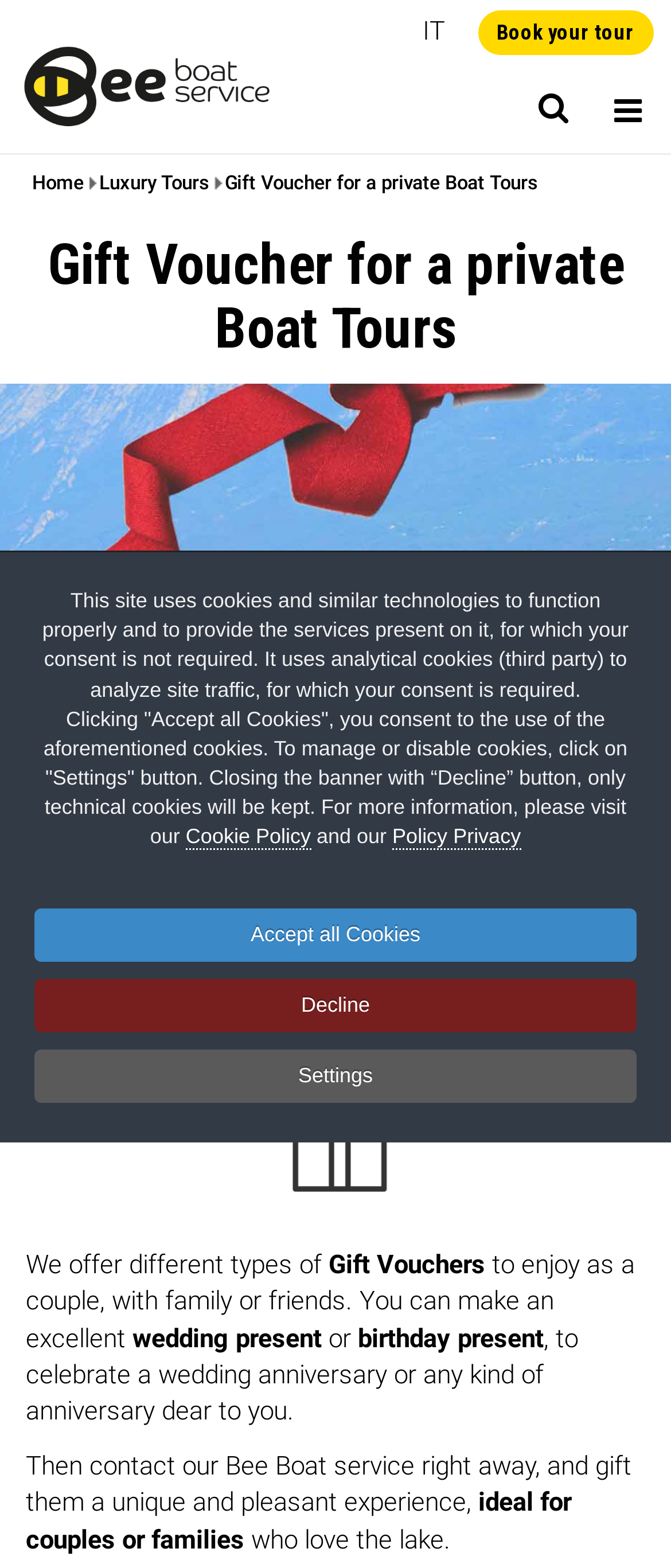What is the purpose of the gift vouchers?
Answer the question in as much detail as possible.

The webpage mentions that the gift vouchers can be used as 'an excellent wedding present or birthday present, to celebrate a wedding anniversary or any kind of anniversary dear to you.' This suggests that the primary purpose of the gift vouchers is for special occasions such as weddings or birthdays.